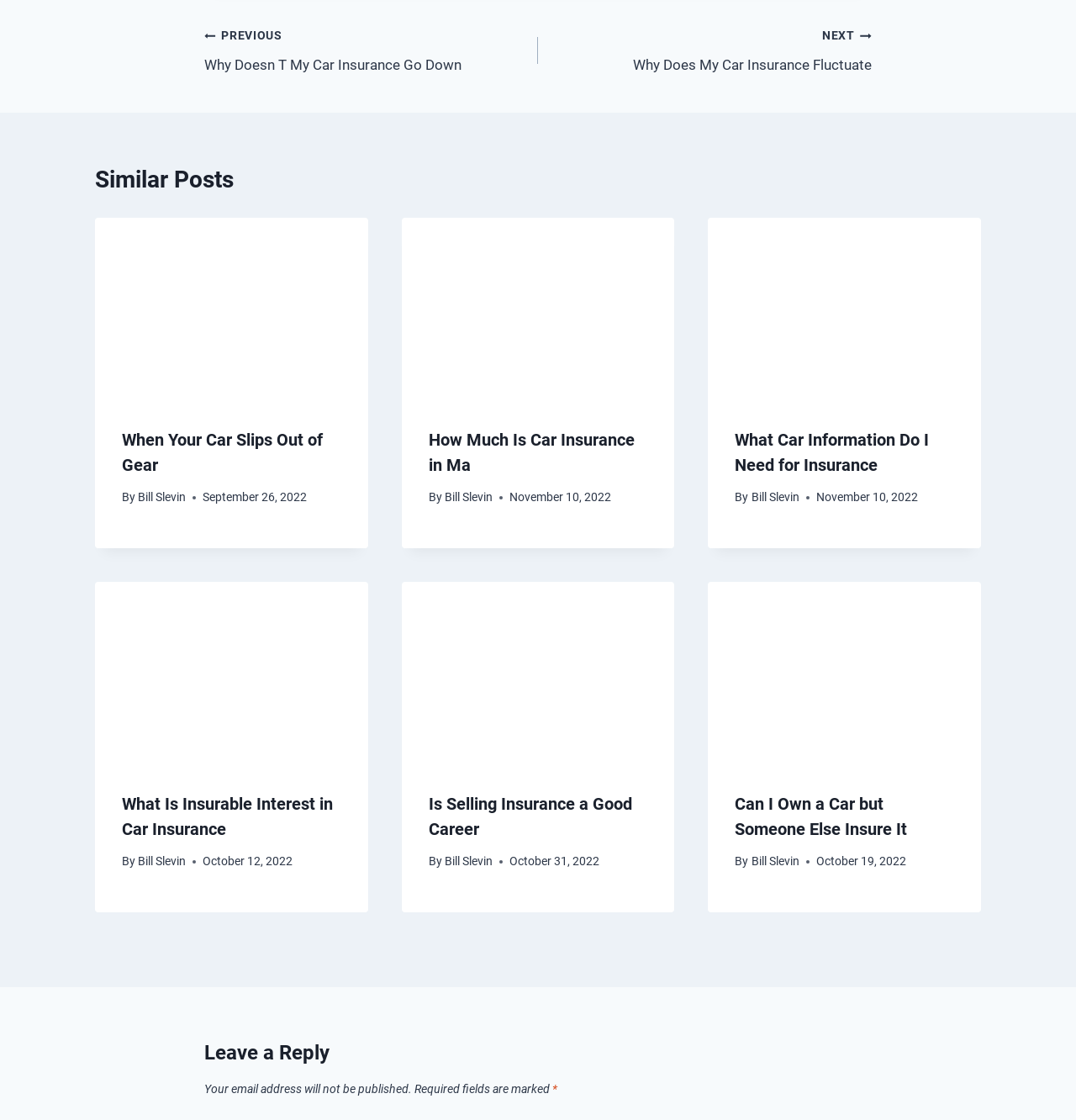Please identify the bounding box coordinates of the element that needs to be clicked to execute the following command: "click on the 'What Car Information Do I Need for Insurance' link". Provide the bounding box using four float numbers between 0 and 1, formatted as [left, top, right, bottom].

[0.658, 0.195, 0.912, 0.357]